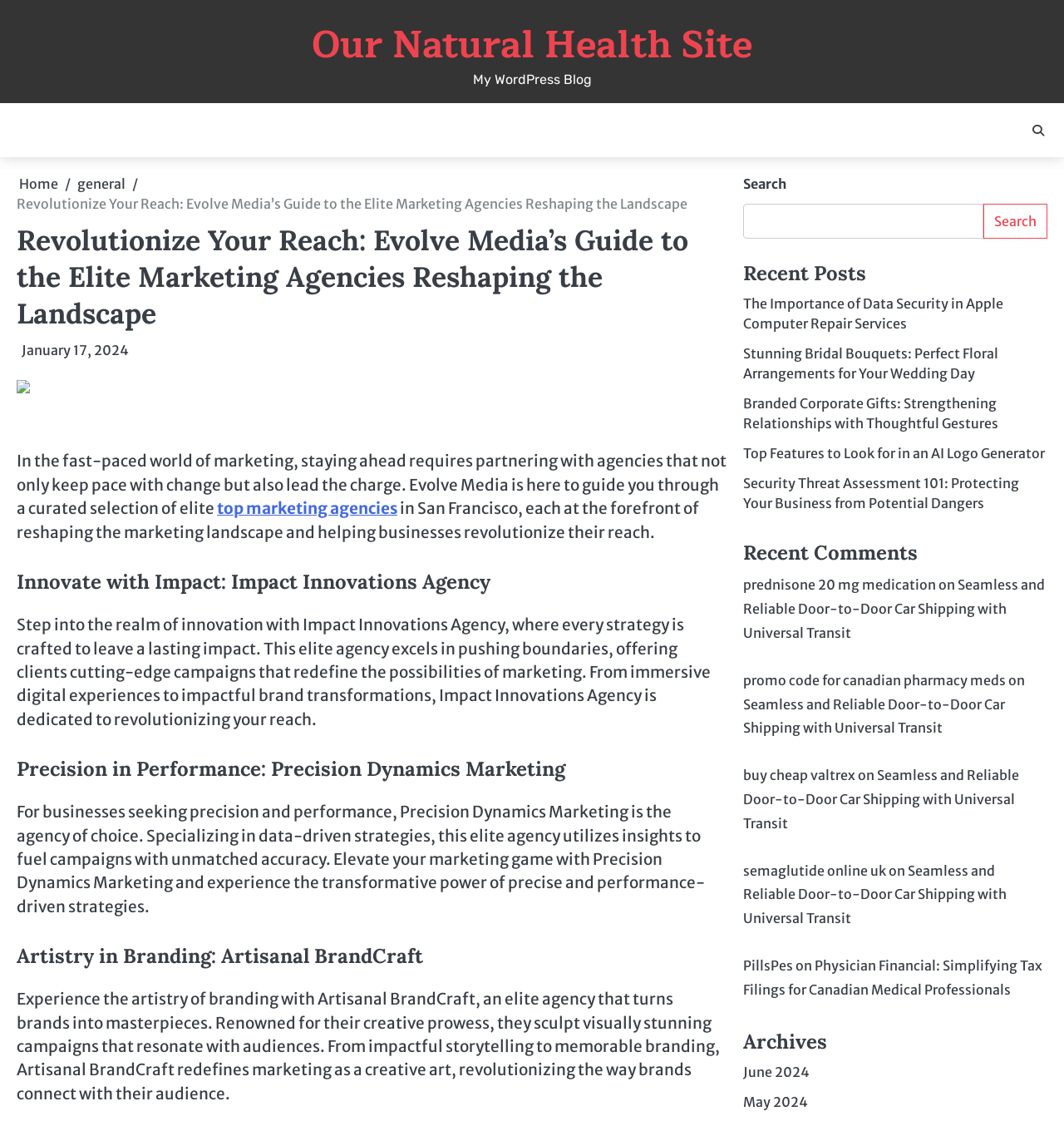Identify the bounding box coordinates of the area that should be clicked in order to complete the given instruction: "Search for something". The bounding box coordinates should be four float numbers between 0 and 1, i.e., [left, top, right, bottom].

[0.698, 0.182, 0.924, 0.213]